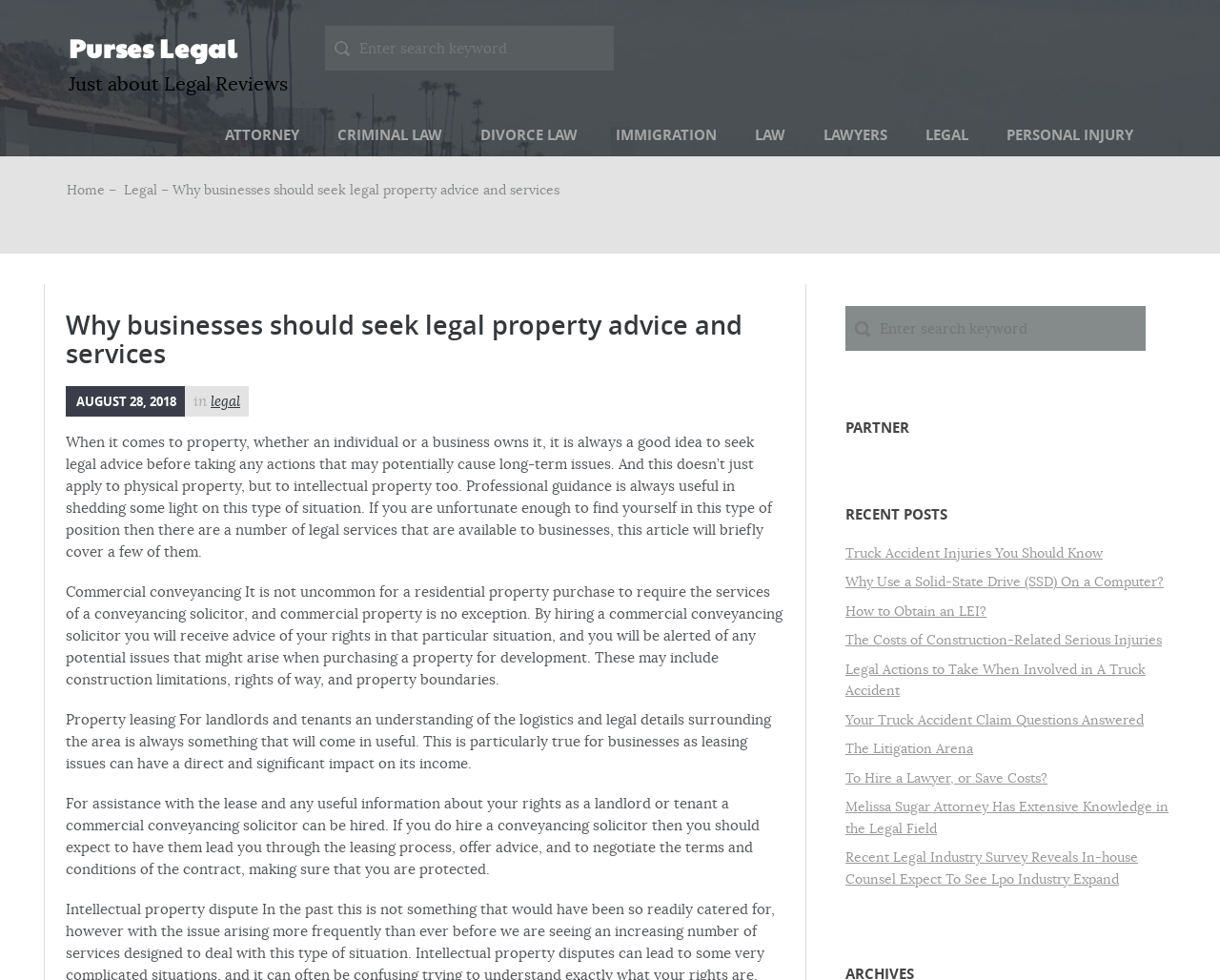Locate the UI element described by Home – and provide its bounding box coordinates. Use the format (top-left x, top-left y, bottom-right x, bottom-right y) with all values as floating point numbers between 0 and 1.

[0.055, 0.185, 0.098, 0.202]